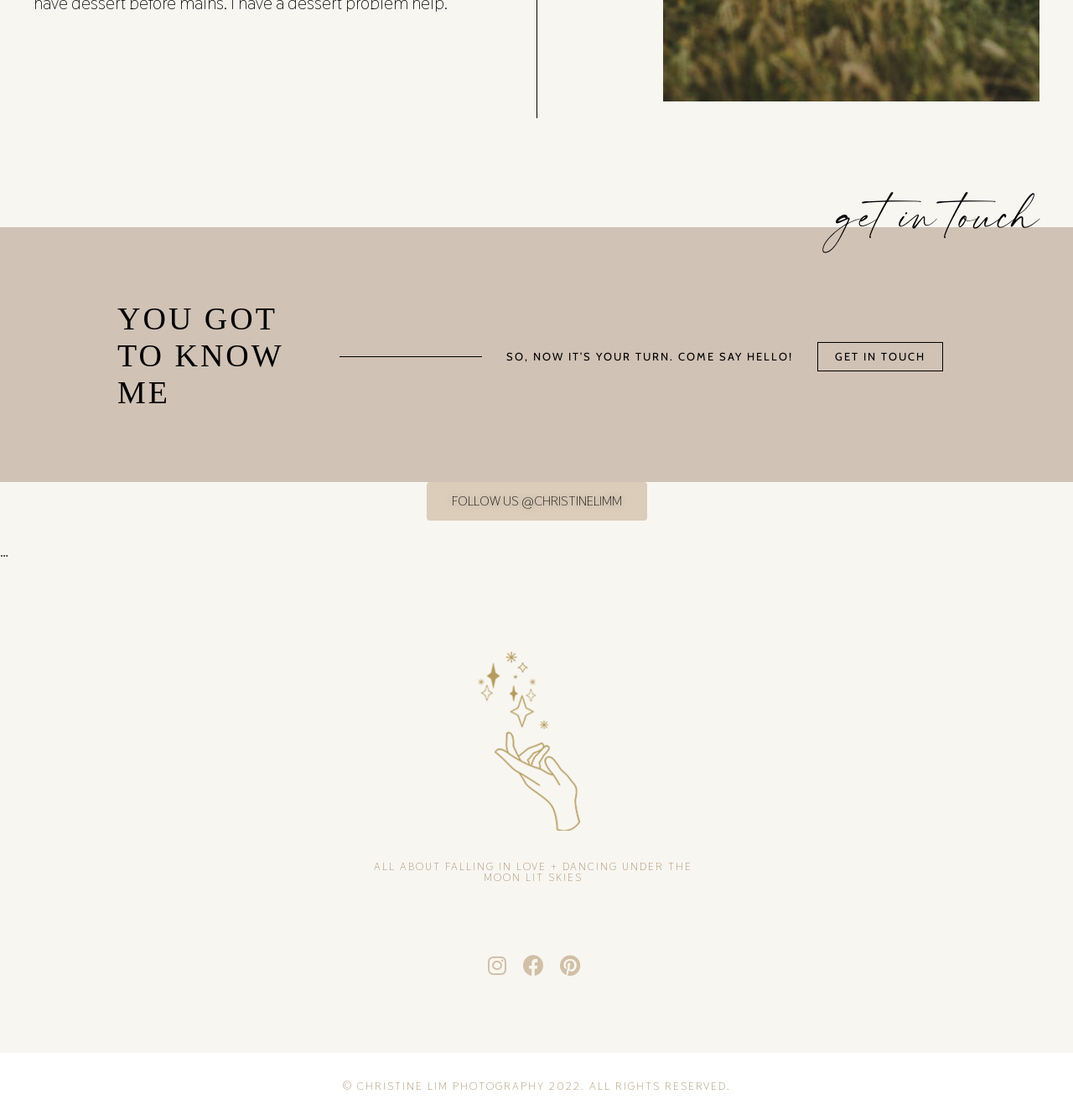Answer the question below in one word or phrase:
What is the photographer's call to action?

Come say hello